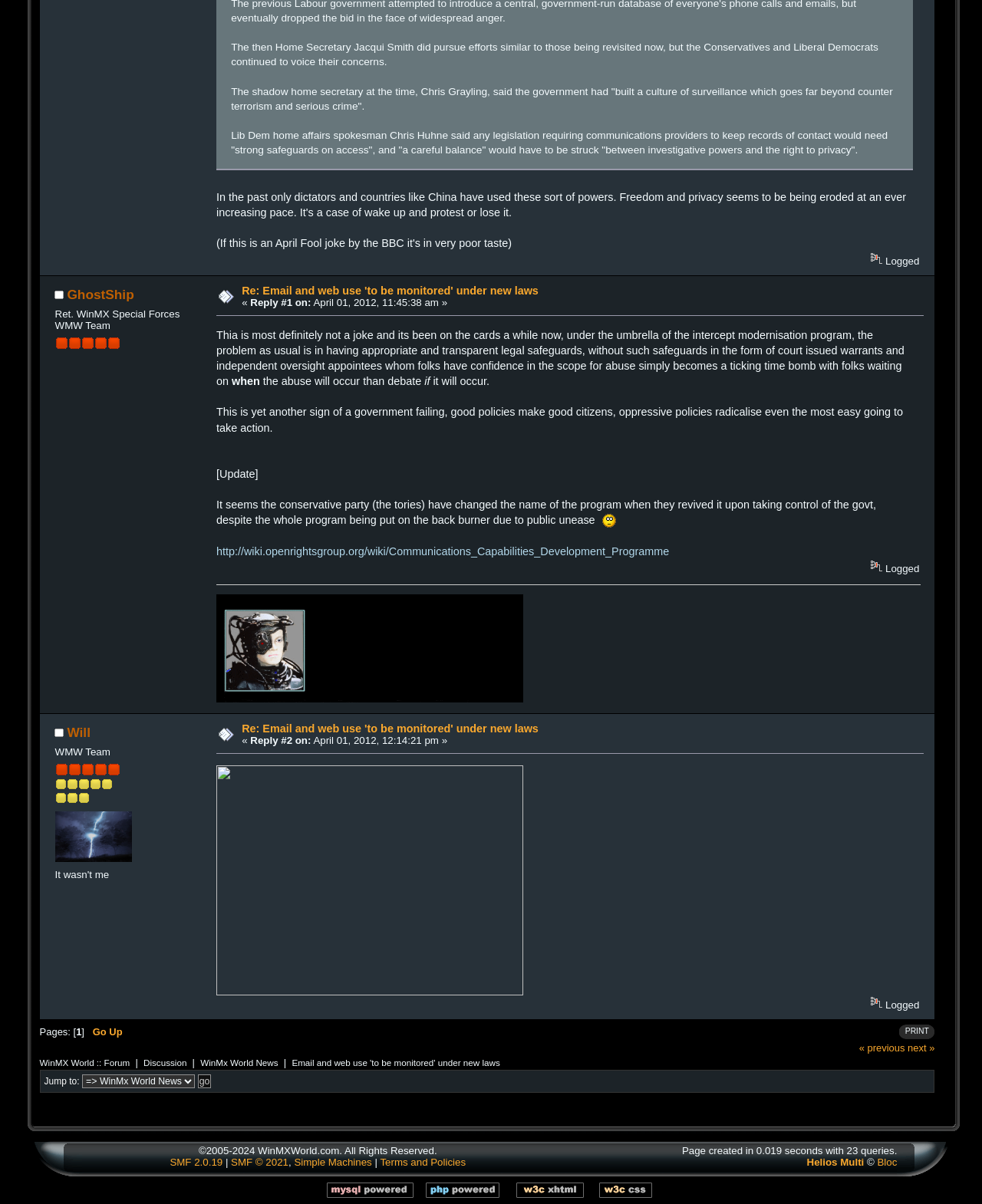What is the name of the program mentioned in the text?
Answer the question with a single word or phrase by looking at the picture.

Communications Capabilities Development Programme